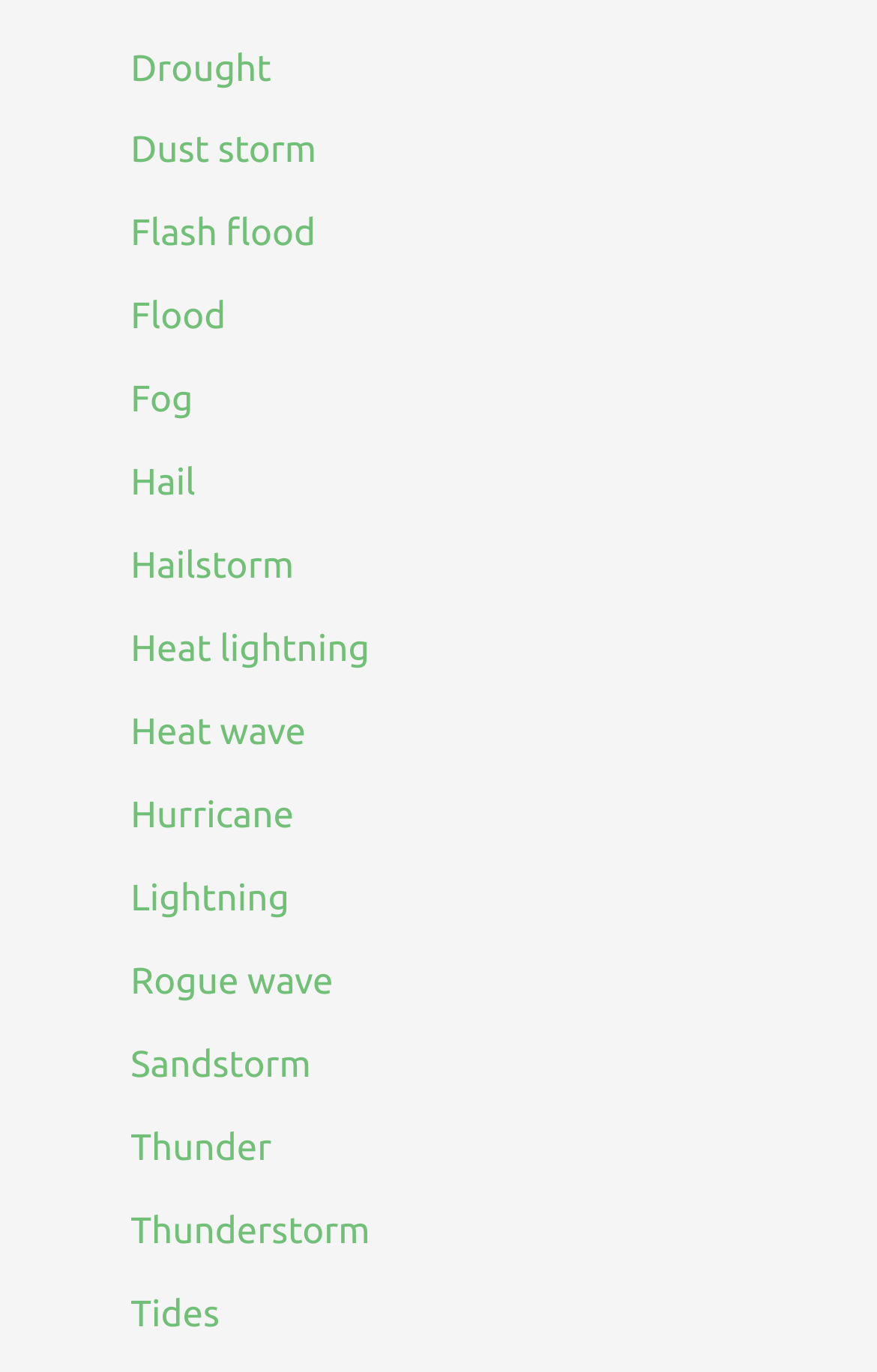How many weather-related terms are listed?
Using the image, provide a concise answer in one word or a short phrase.

15